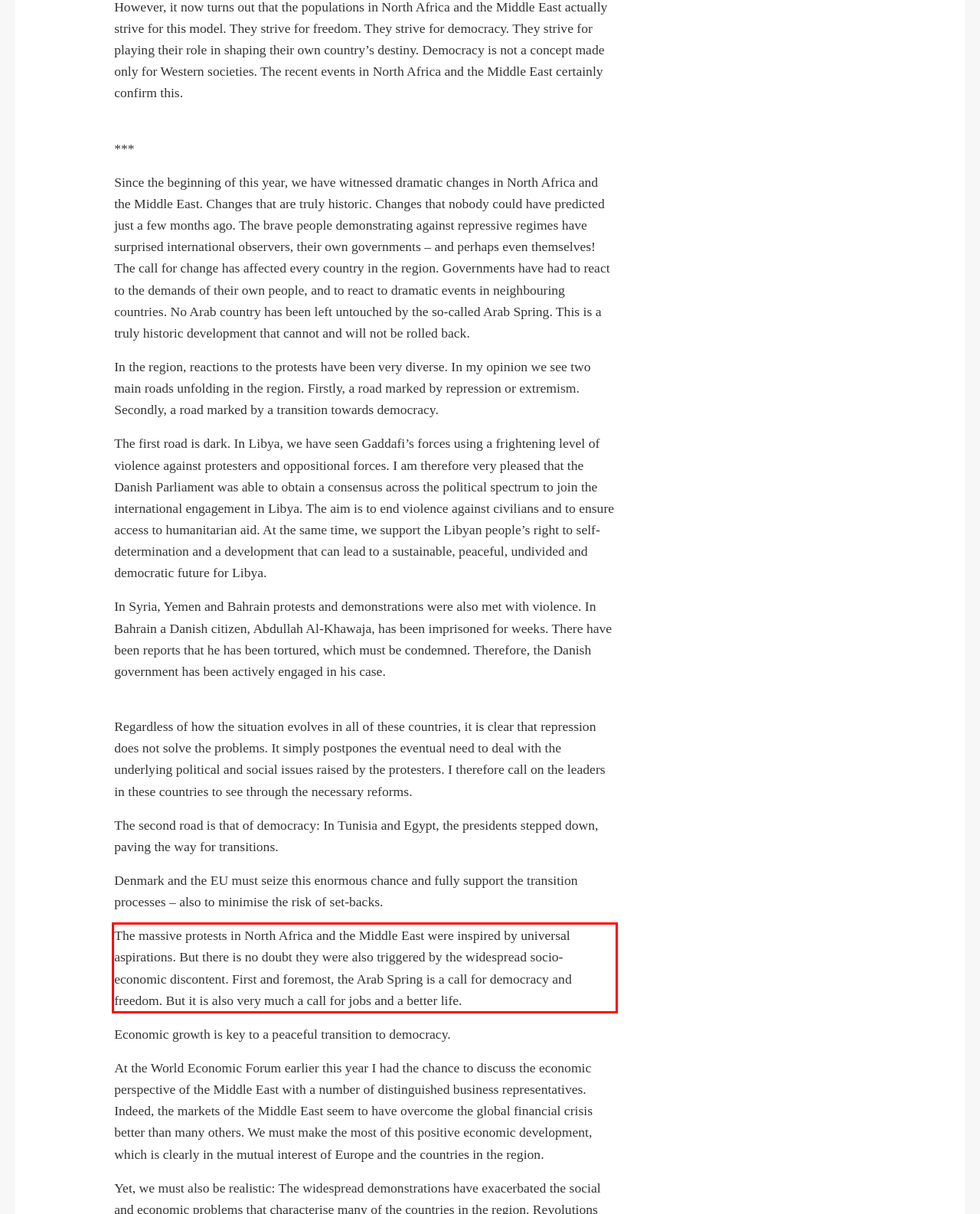You have a screenshot of a webpage where a UI element is enclosed in a red rectangle. Perform OCR to capture the text inside this red rectangle.

The massive protests in North Africa and the Middle East were inspired by universal aspirations. But there is no doubt they were also triggered by the widespread socio-economic discontent. First and foremost, the Arab Spring is a call for democracy and freedom. But it is also very much a call for jobs and a better life.